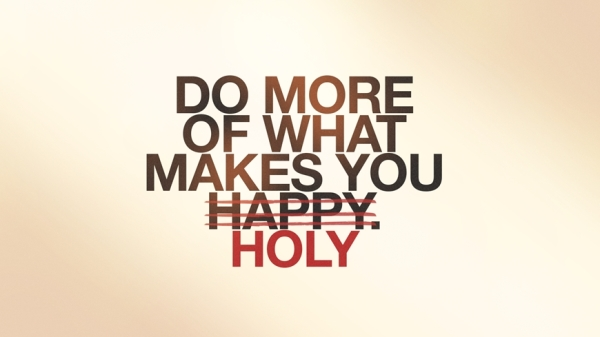Offer a comprehensive description of the image.

The image features a striking and thought-provoking quote that emphasizes a shift in focus from personal happiness to a pursuit of holiness. The text boldly states, "DO MORE OF WHAT MAKES YOU HAPPY," with the word "HAPPY" crossed out and replaced by "HOLY" in a vibrant red. This visual alteration conveys a powerful message about re-evaluating priorities and seeking deeper meaning in life. The background is softly blurred with warm tones that enhance the inspirational quality of the message, inviting viewers to reflect on their own life choices and aspirations. This image accompanies the article titled "Do More 600," which explores the author's New Year’s resolution for a more purposeful and enriched existence.